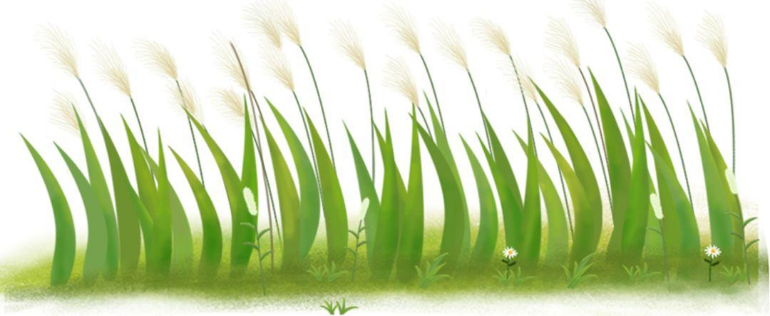Give an in-depth summary of the scene depicted in the image.

The image depicts a vibrant and lush field of grass, characterized by elongated, green blades that gracefully sway in a gentle breeze. Interspersed among the verdant green are delicate flowers, notably a small daisy, adding a touch of color to the scene. The background is lightly textured, creating an impression of a sunny day where the grass and flowers bask in the warmth of natural light. This visually appealing composition evokes a sense of tranquility, capturing the beauty of nature in a simplistic yet artistic manner. The overall scene can symbolize growth, serenity, and the peacefulness found in outdoor spaces.